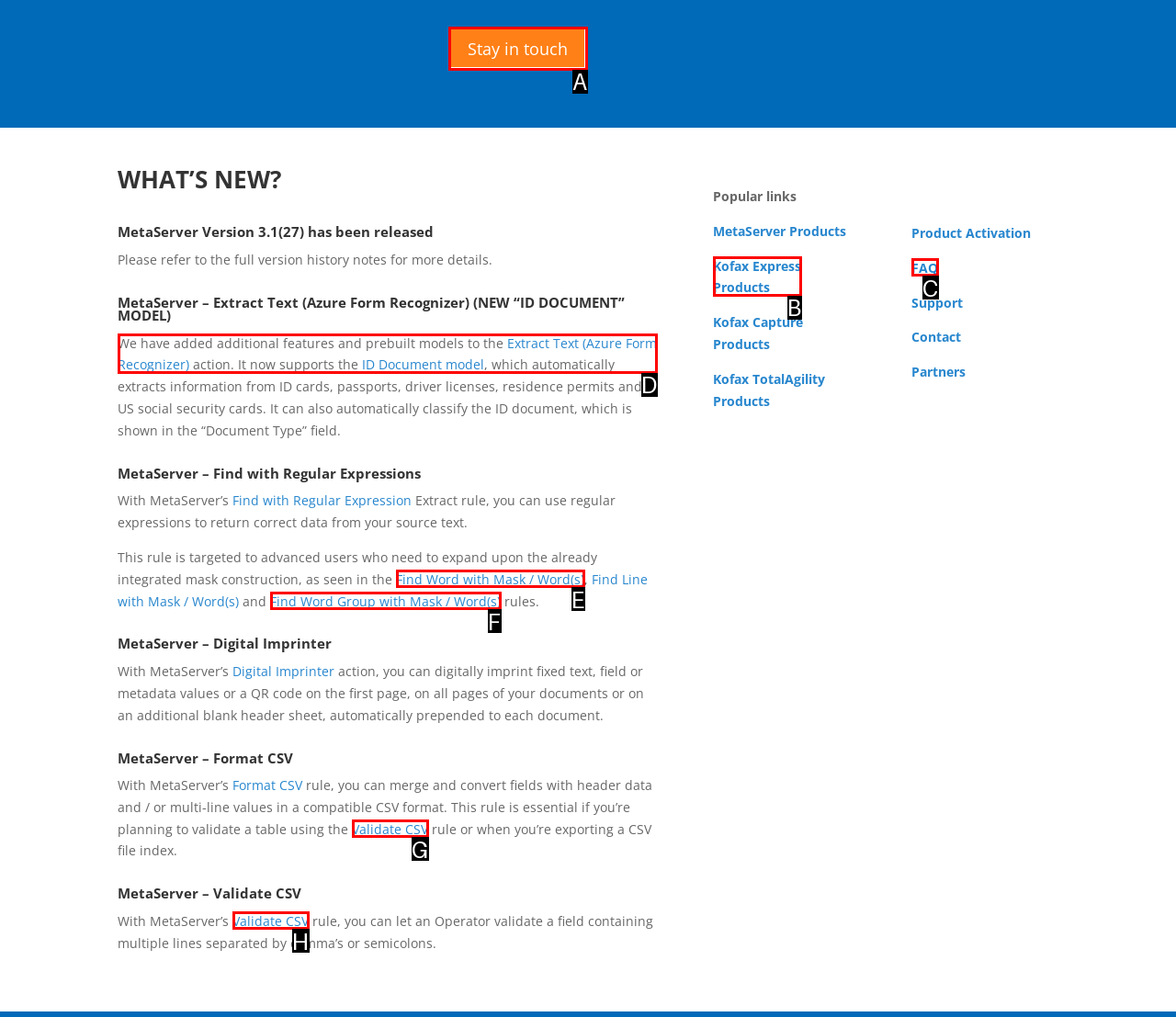Which lettered option matches the following description: Extract Text (Azure Form Recognizer)
Provide the letter of the matching option directly.

D